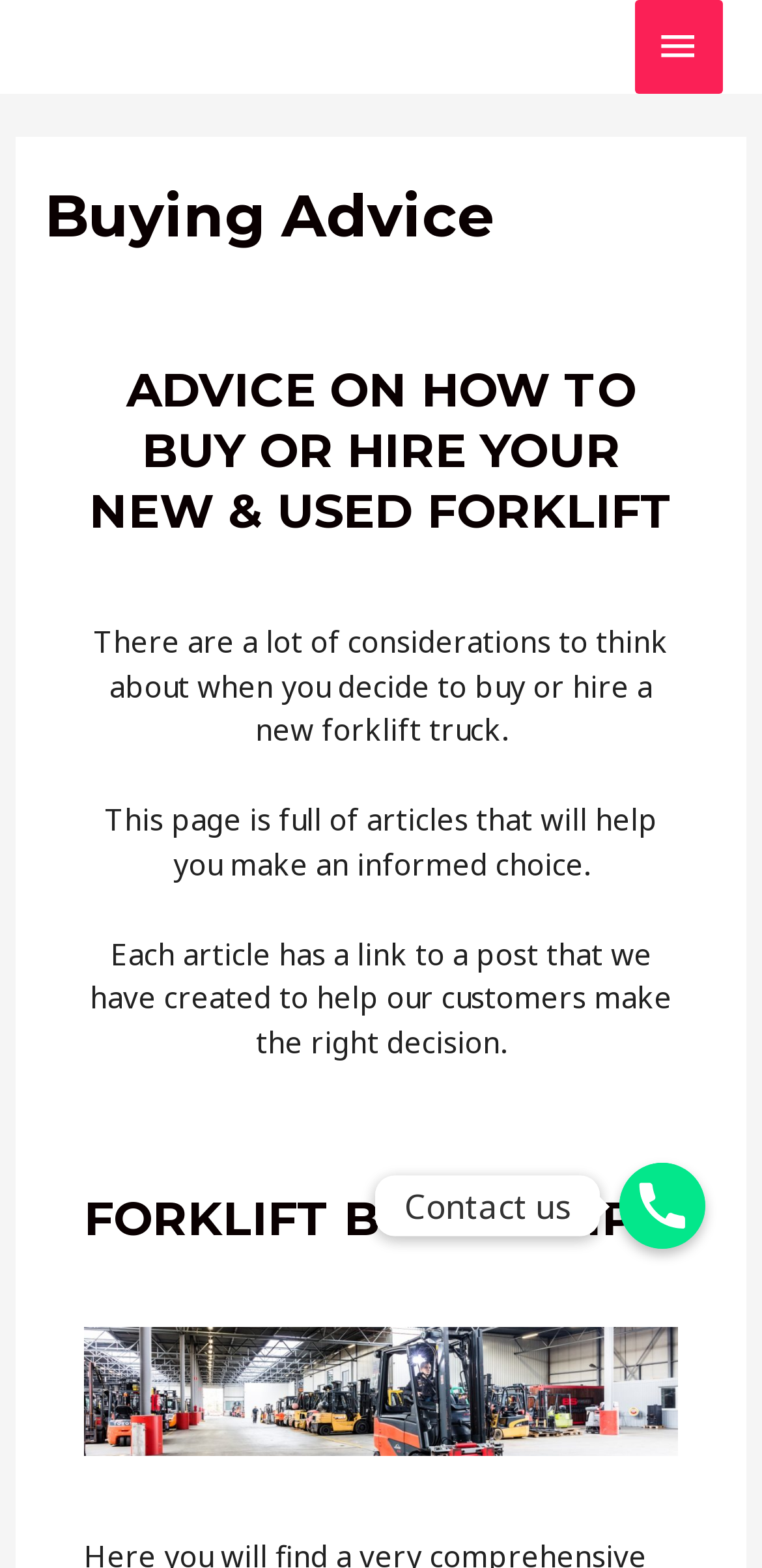Analyze the image and deliver a detailed answer to the question: What is the content of the image at the bottom of the page?

The image at the bottom of the page has a description 'used forklifts newcastle', suggesting that it is an image related to used forklifts in Newcastle.